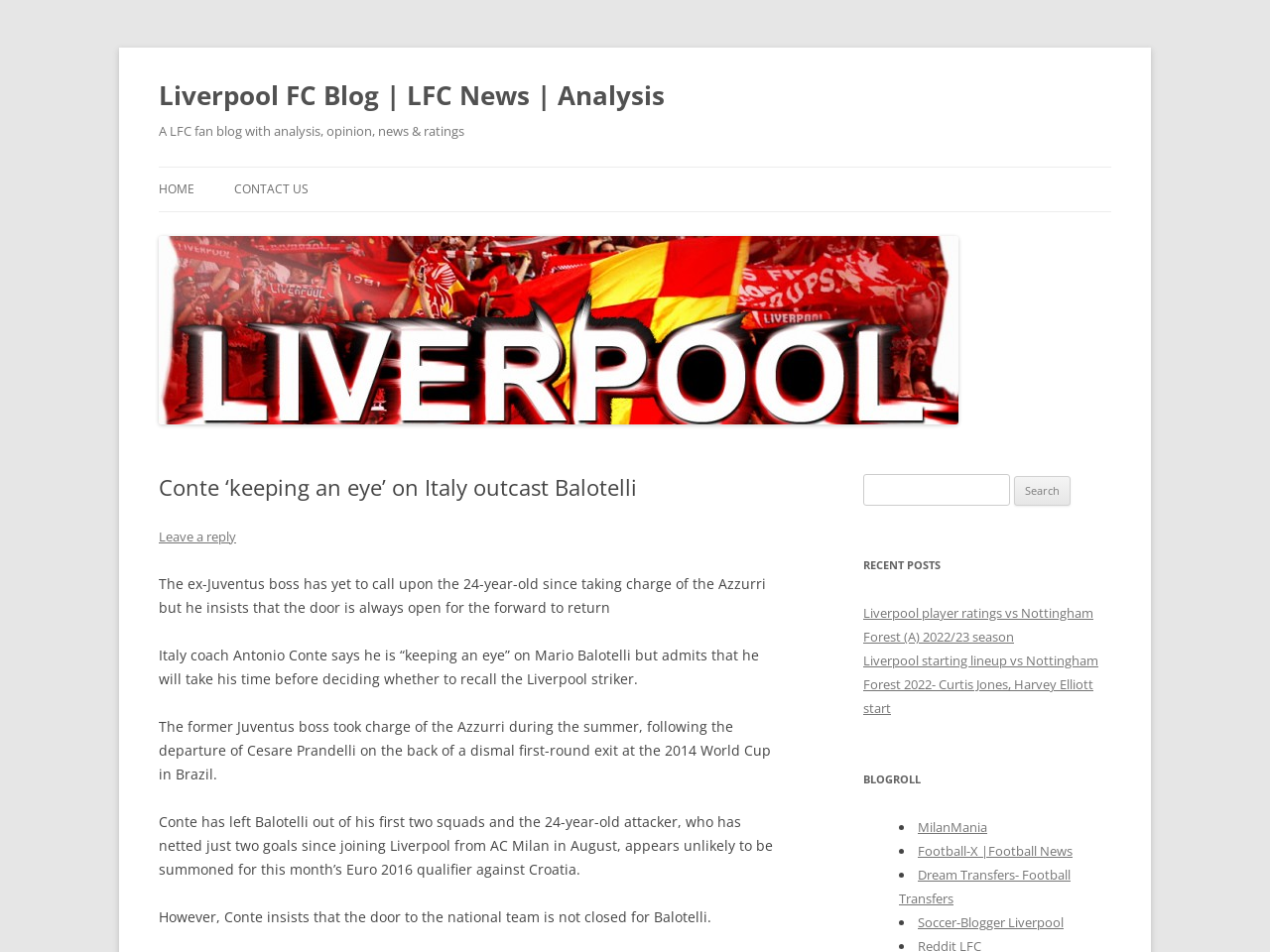What is the name of the football player mentioned in the article?
Using the image, provide a detailed and thorough answer to the question.

The article mentions a football player who has not been called upon by the Italy coach Antonio Conte. The player is described as a 24-year-old striker who has netted just two goals since joining Liverpool from AC Milan in August. Based on this information, I can infer that the player being referred to is Mario Balotelli.